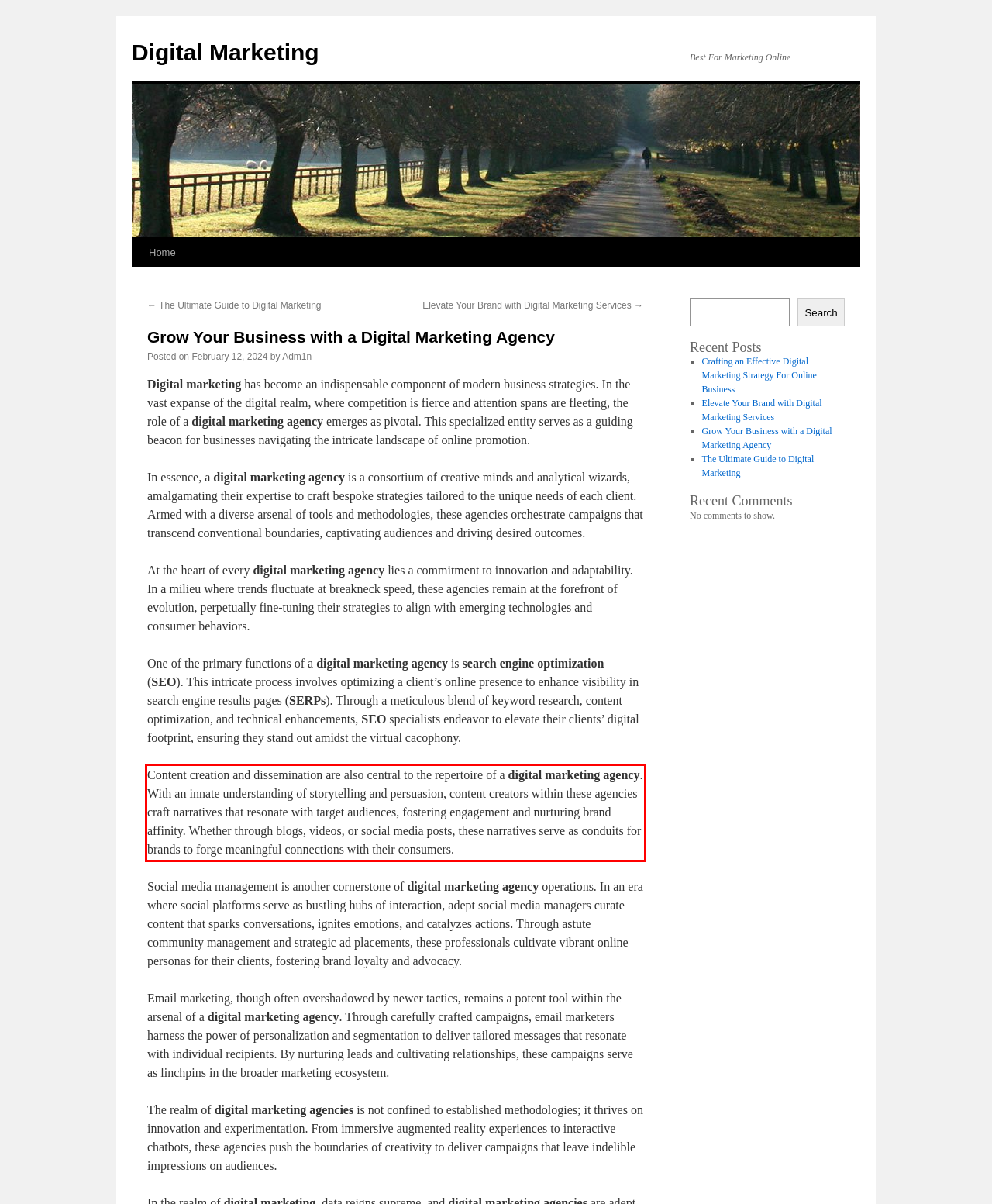Analyze the screenshot of the webpage that features a red bounding box and recognize the text content enclosed within this red bounding box.

Content creation and dissemination are also central to the repertoire of a digital marketing agency. With an innate understanding of storytelling and persuasion, content creators within these agencies craft narratives that resonate with target audiences, fostering engagement and nurturing brand affinity. Whether through blogs, videos, or social media posts, these narratives serve as conduits for brands to forge meaningful connections with their consumers.